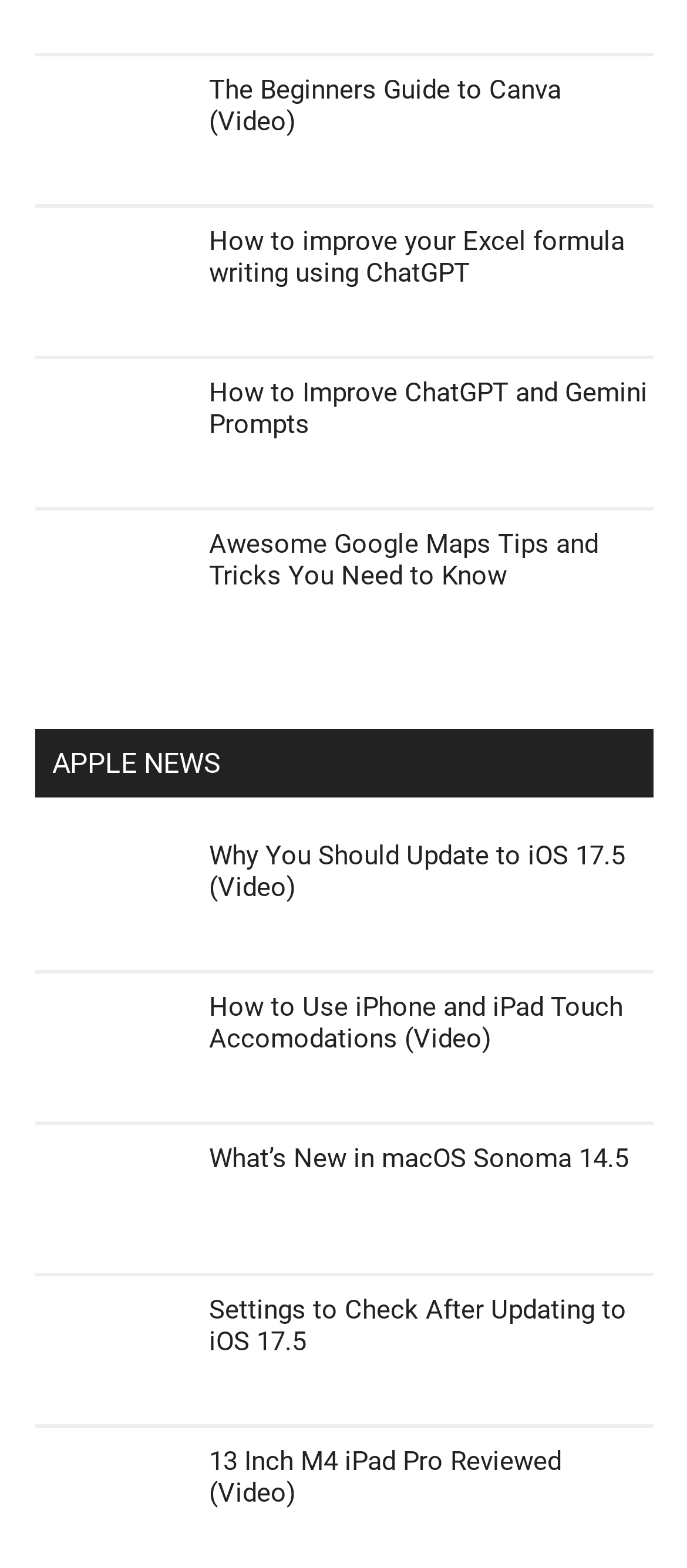Point out the bounding box coordinates of the section to click in order to follow this instruction: "Explore the review of 13 Inch M4 iPad Pro".

[0.05, 0.895, 0.95, 0.935]